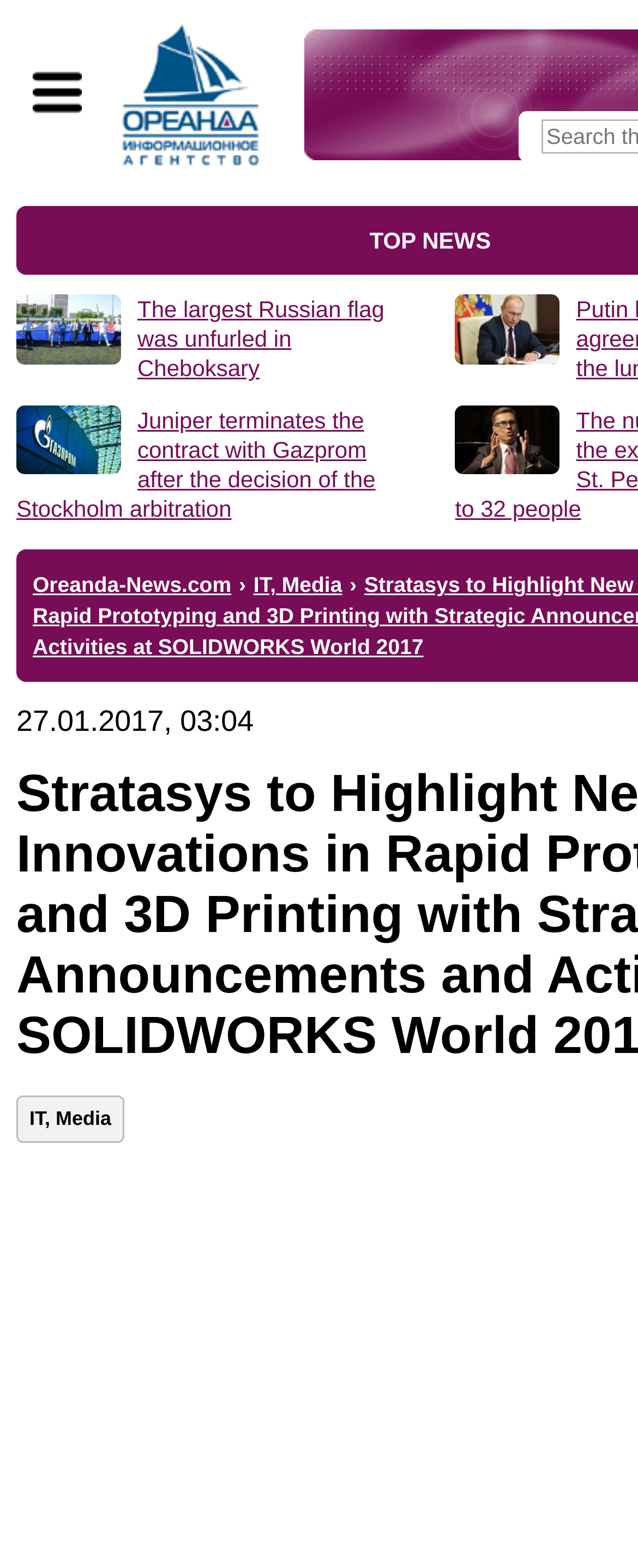Locate the primary headline on the webpage and provide its text.

Stratasys to Highlight New Innovations in Rapid Prototyping and 3D Printing with Strategic Announcements and Activities at SOLIDWORKS World 2017